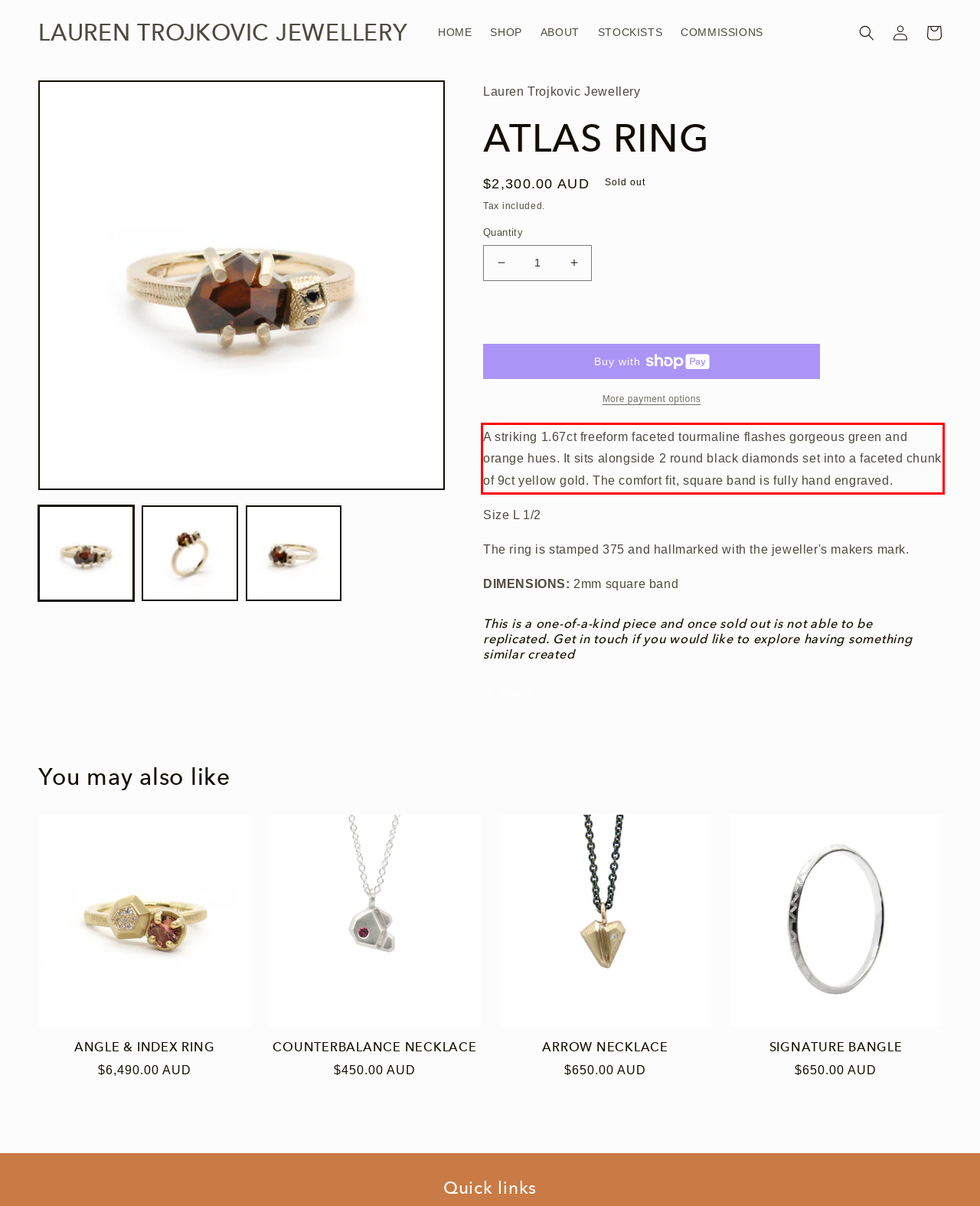You are presented with a screenshot containing a red rectangle. Extract the text found inside this red bounding box.

A striking 1.67ct freeform faceted tourmaline flashes gorgeous green and orange hues. It sits alongside 2 round black diamonds set into a faceted chunk of 9ct yellow gold. The comfort fit, square band is fully hand engraved.